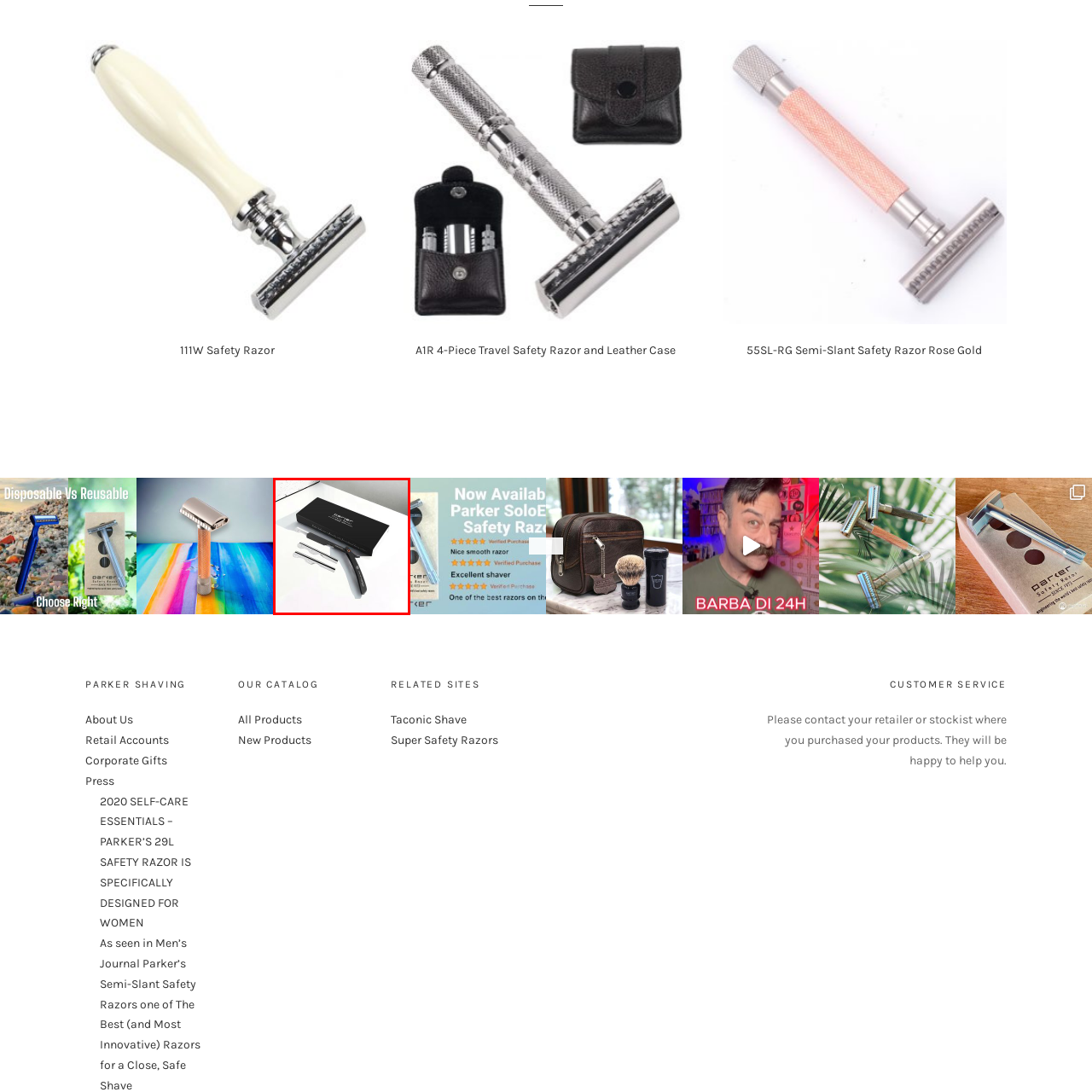Direct your attention to the image encased in a red frame, Why is this shavette considered eco-friendly? Please answer in one word or a brief phrase.

Alternative to traditional razors